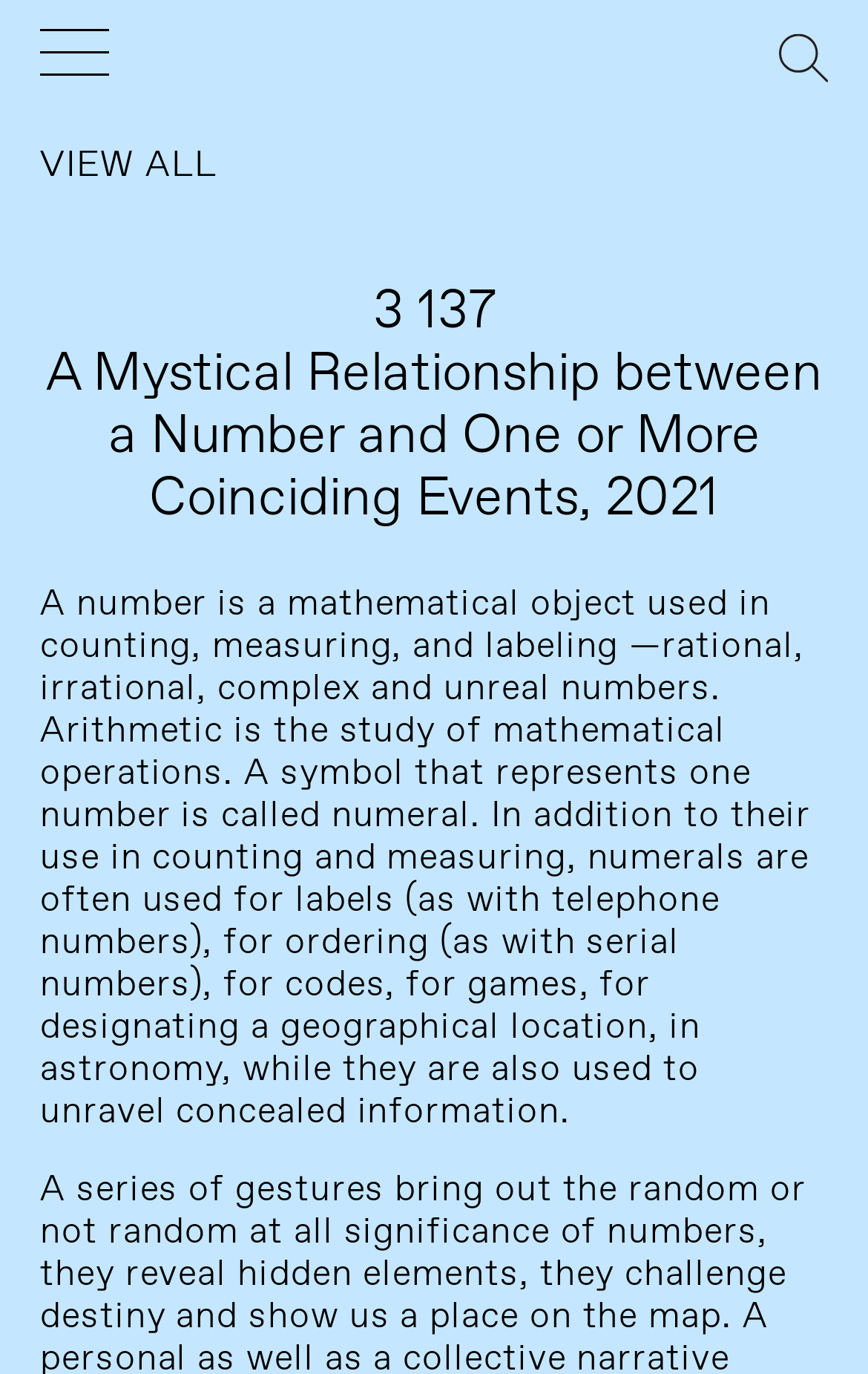Please find the bounding box for the UI element described by: "View All".

[0.046, 0.109, 0.252, 0.136]